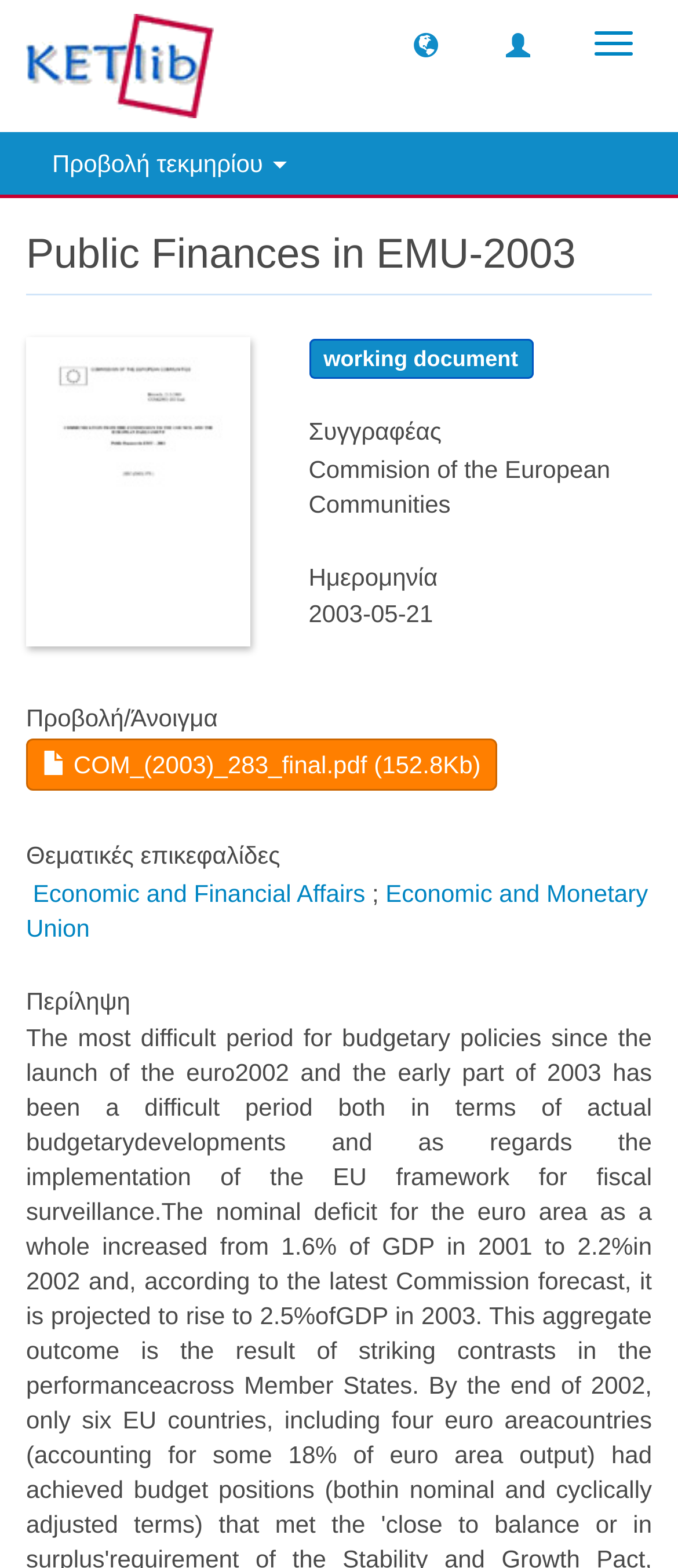Find the bounding box coordinates corresponding to the UI element with the description: "Economic and Monetary Union". The coordinates should be formatted as [left, top, right, bottom], with values as floats between 0 and 1.

[0.038, 0.56, 0.956, 0.6]